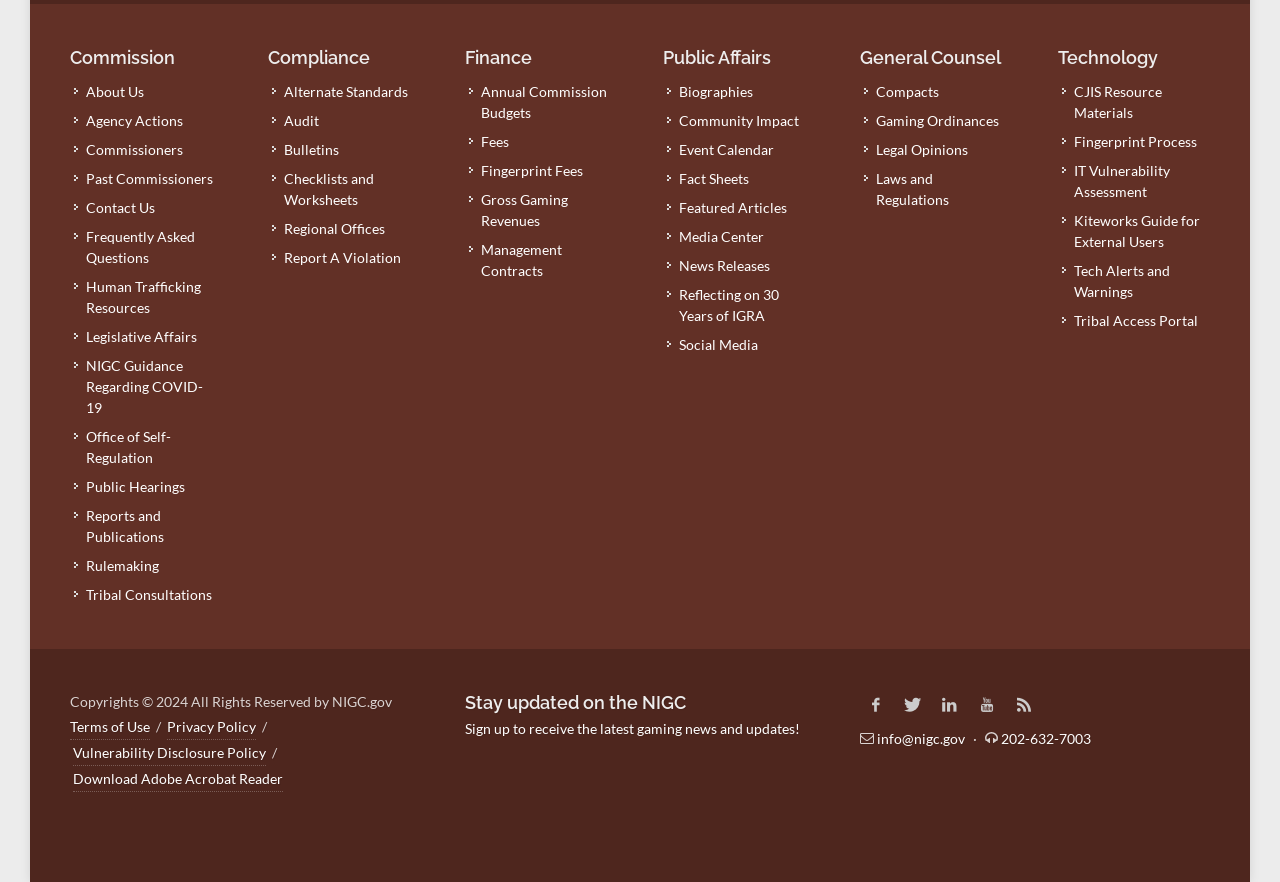Refer to the screenshot and answer the following question in detail:
What is the name of the commission?

The name of the commission can be inferred from the various links and headings on the webpage, such as 'Commission', 'Commissioners', and 'NIGC Guidance Regarding COVID-19'.